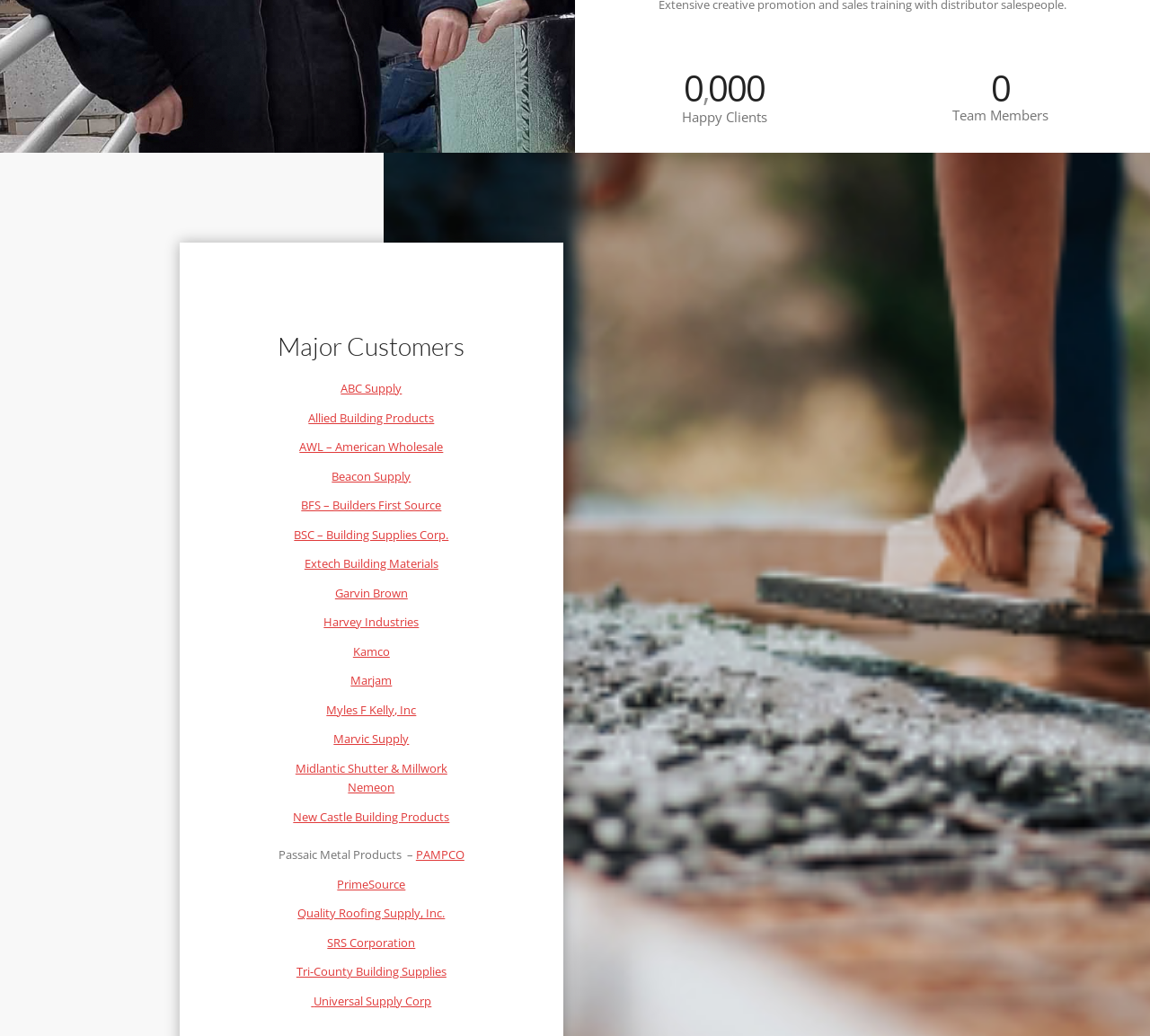Please find the bounding box coordinates in the format (top-left x, top-left y, bottom-right x, bottom-right y) for the given element description. Ensure the coordinates are floating point numbers between 0 and 1. Description: Midlantic Shutter & Millwork

[0.257, 0.733, 0.389, 0.749]